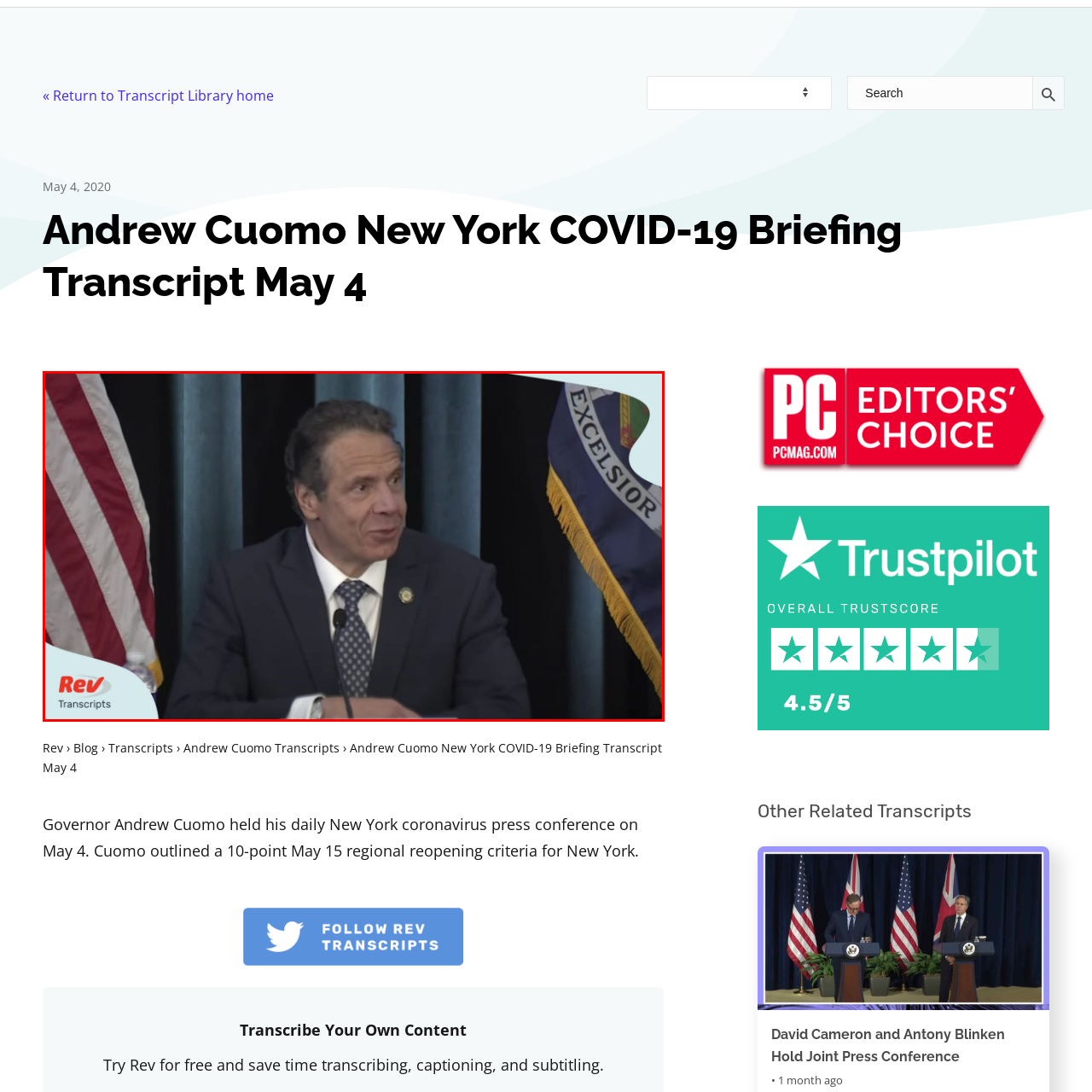Describe in detail the elements and actions shown in the image within the red-bordered area.

During a COVID-19 briefing on May 4, 2020, New York Governor Andrew Cuomo is seen engaging with attendees. The background features blue curtains and the seal of New York State, alongside the American flag. Cuomo, dressed in a dark suit with a light-colored shirt and patterned tie, appears focused as he communicates important information about the state's response to the pandemic, emphasizing regional reopening criteria. This image captures a critical moment in the state's efforts to manage COVID-19, reflecting Cuomo's leadership during the crisis. The bottom left corner includes the Rev Transcripts logo, indicating that the transcript of this briefing is available for public access.